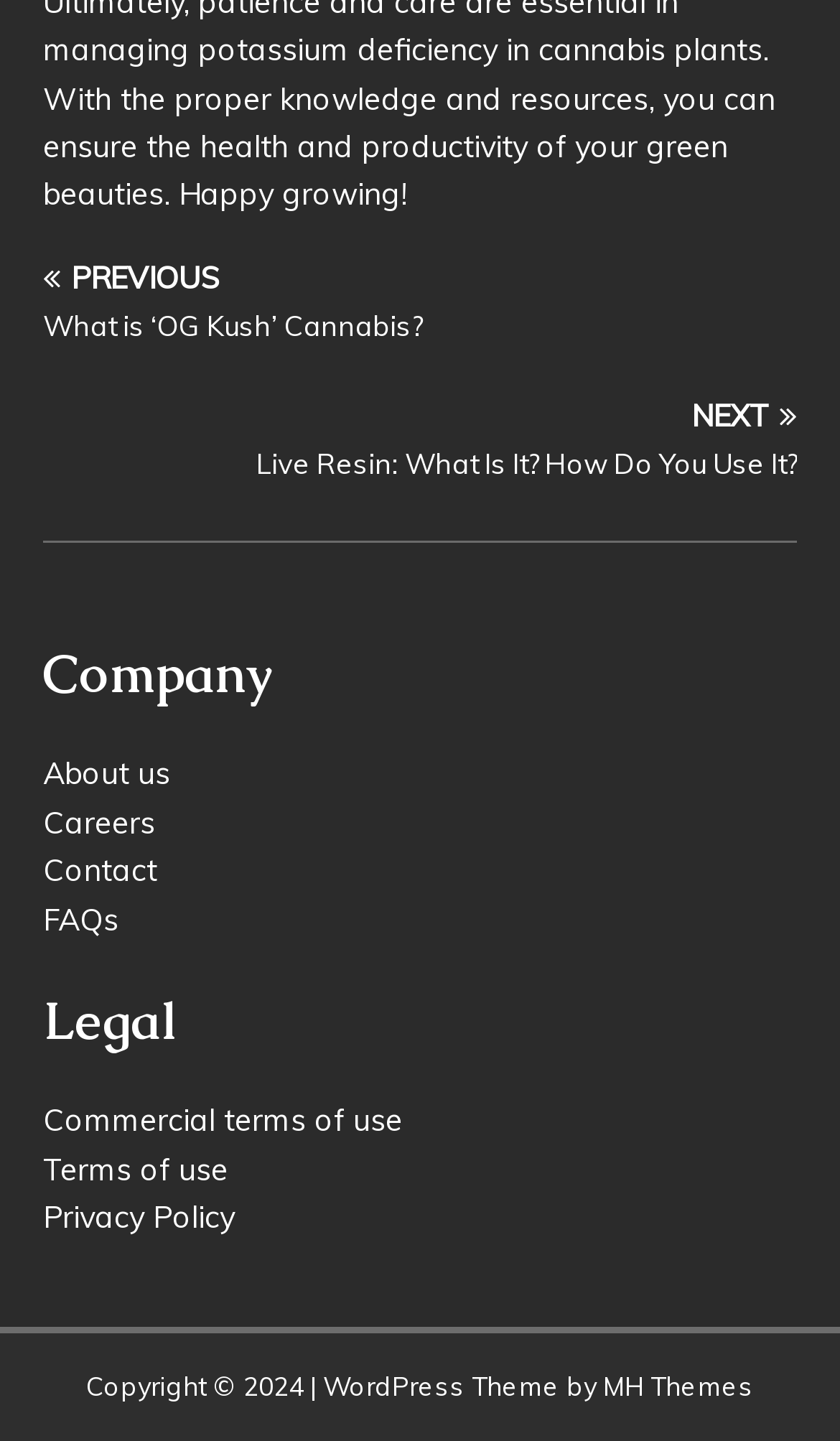Find the bounding box coordinates of the clickable area that will achieve the following instruction: "visit MH Themes website".

[0.718, 0.951, 0.897, 0.974]